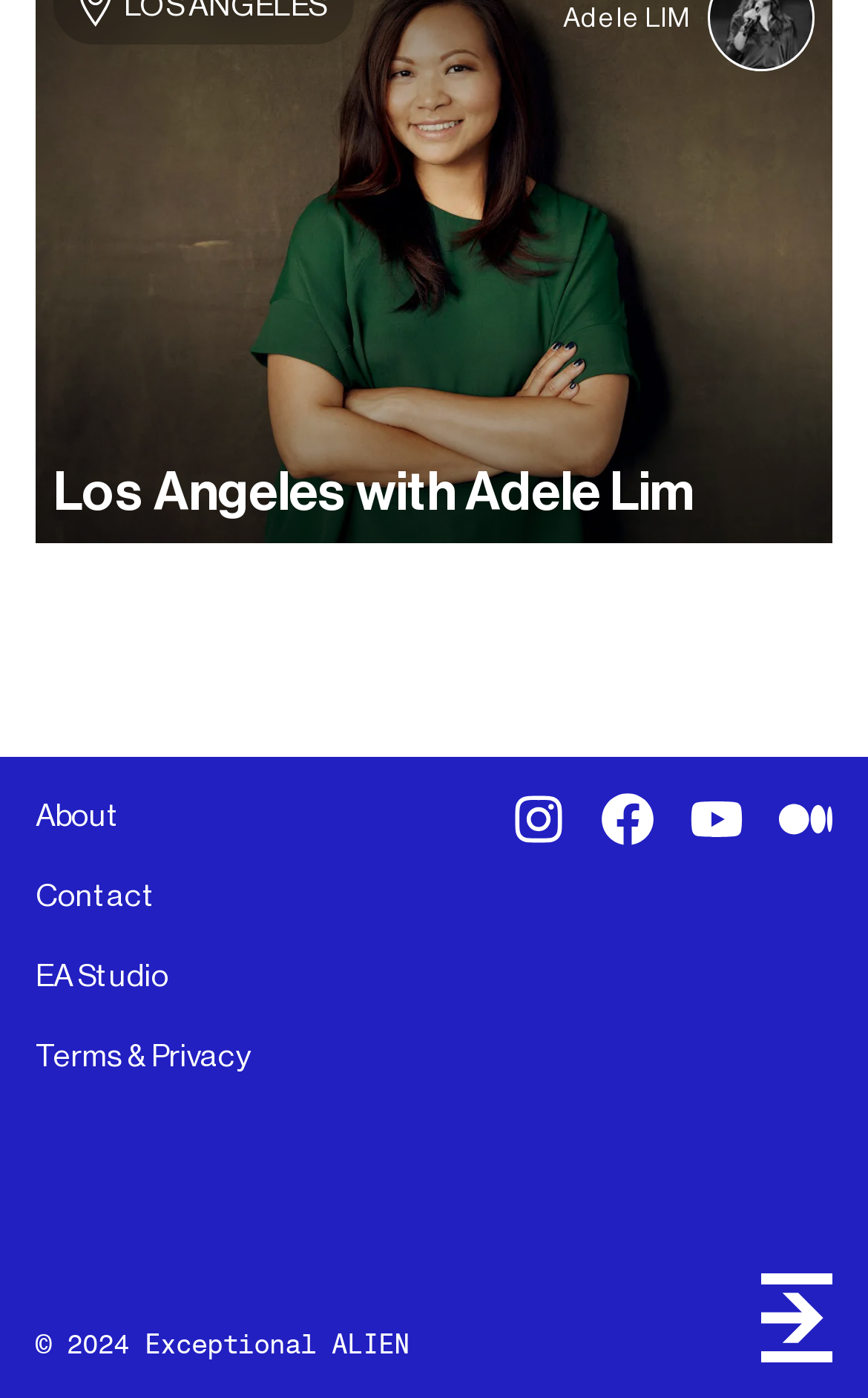Highlight the bounding box coordinates of the element that should be clicked to carry out the following instruction: "Click on About link". The coordinates must be given as four float numbers ranging from 0 to 1, i.e., [left, top, right, bottom].

[0.021, 0.553, 0.159, 0.61]